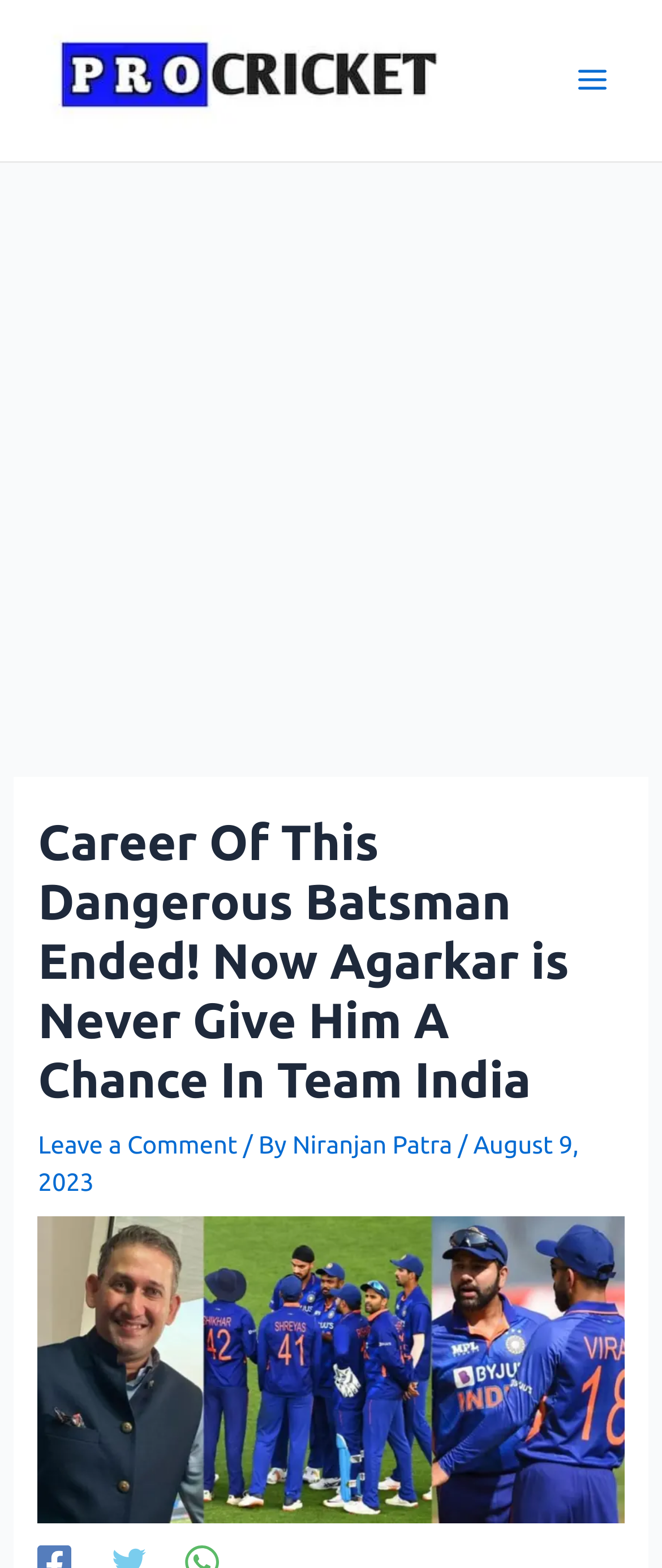Please locate and generate the primary heading on this webpage.

Career Of This Dangerous Batsman Ended! Now Agarkar is Never Give Him A Chance In Team India